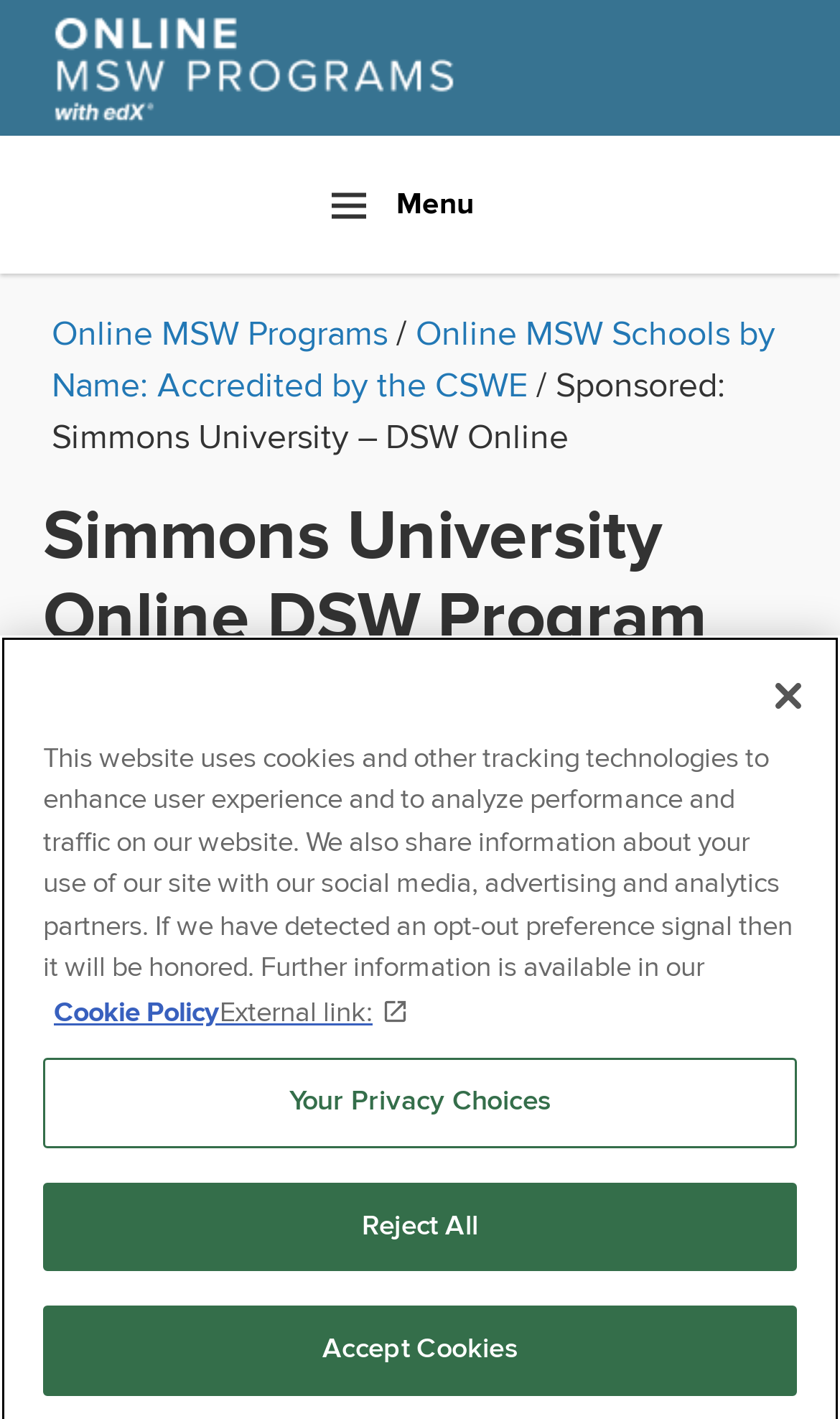What is the purpose of the cookies on this website?
From the screenshot, supply a one-word or short-phrase answer.

To enhance user experience